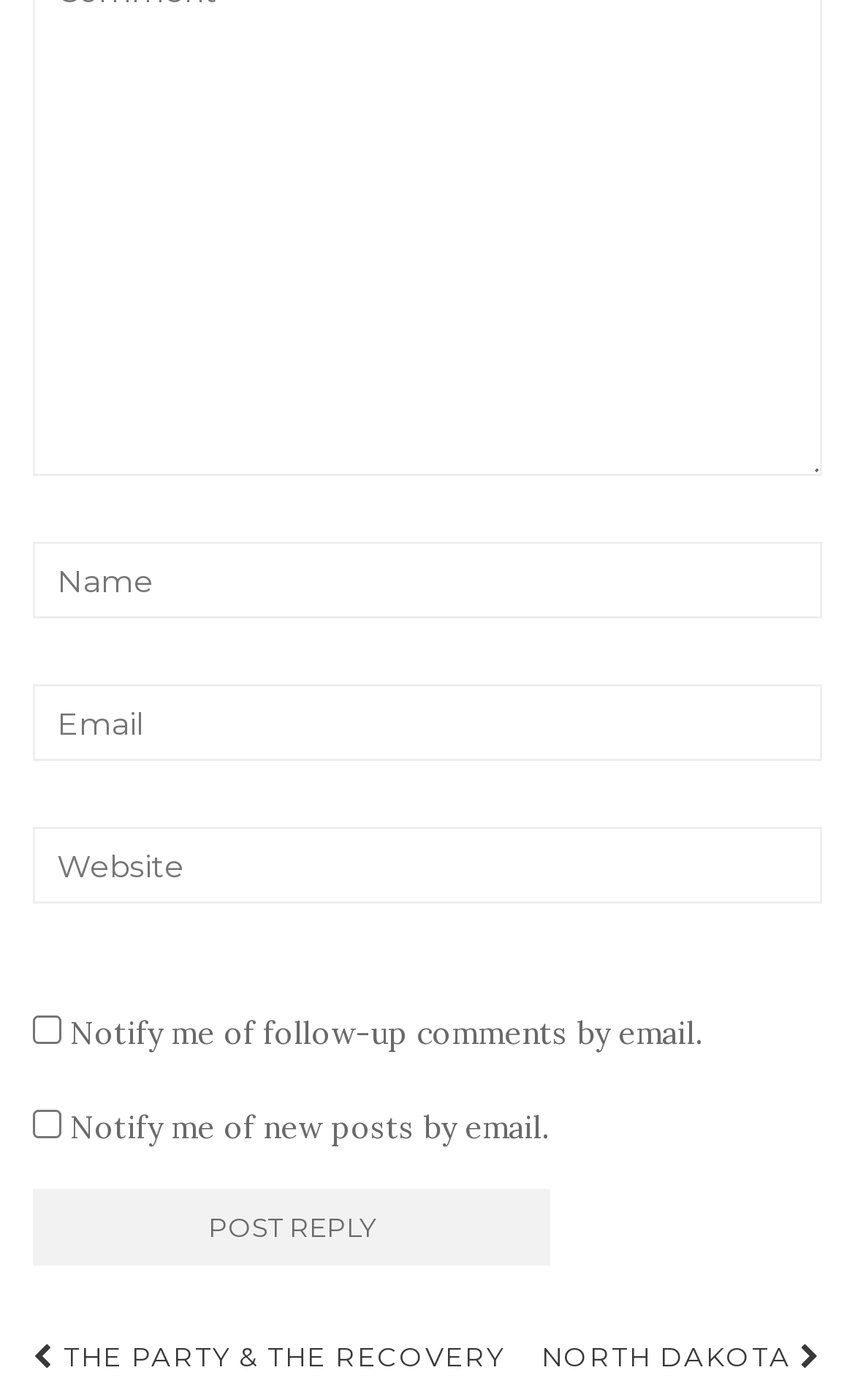Is the 'Notify me of follow-up comments by email.' checkbox checked?
Refer to the screenshot and answer in one word or phrase.

No